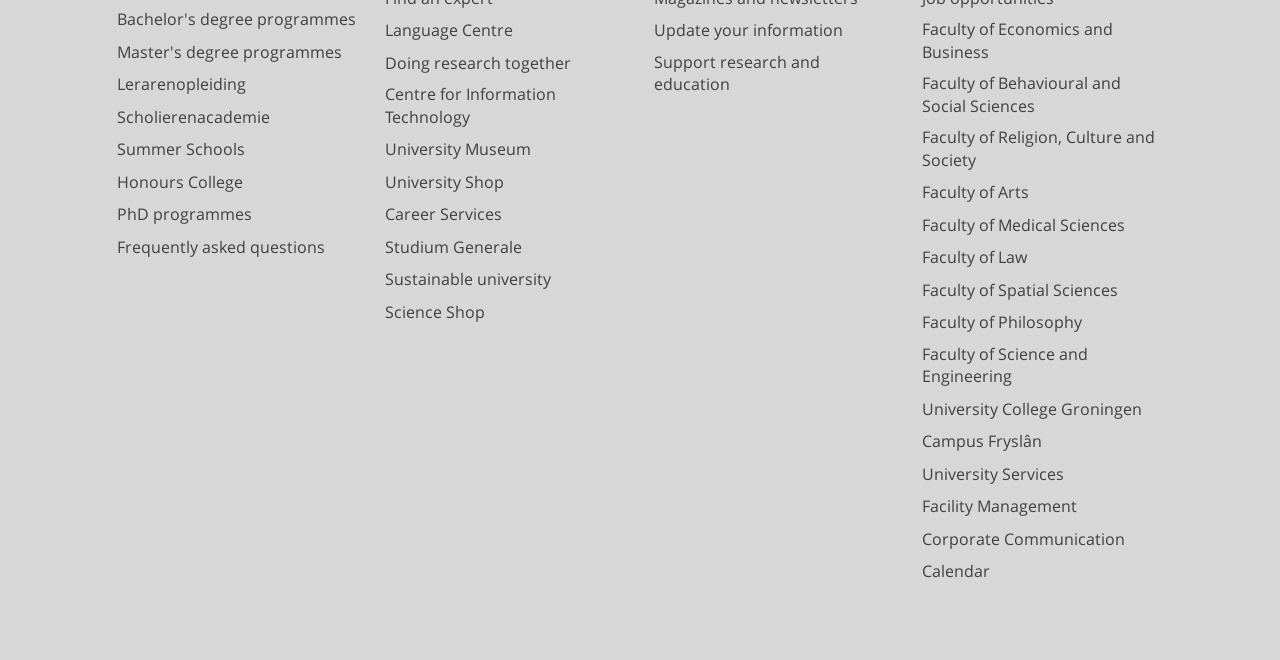Locate the bounding box coordinates of the UI element described by: "University Museum". Provide the coordinates as four float numbers between 0 and 1, formatted as [left, top, right, bottom].

[0.301, 0.209, 0.415, 0.243]